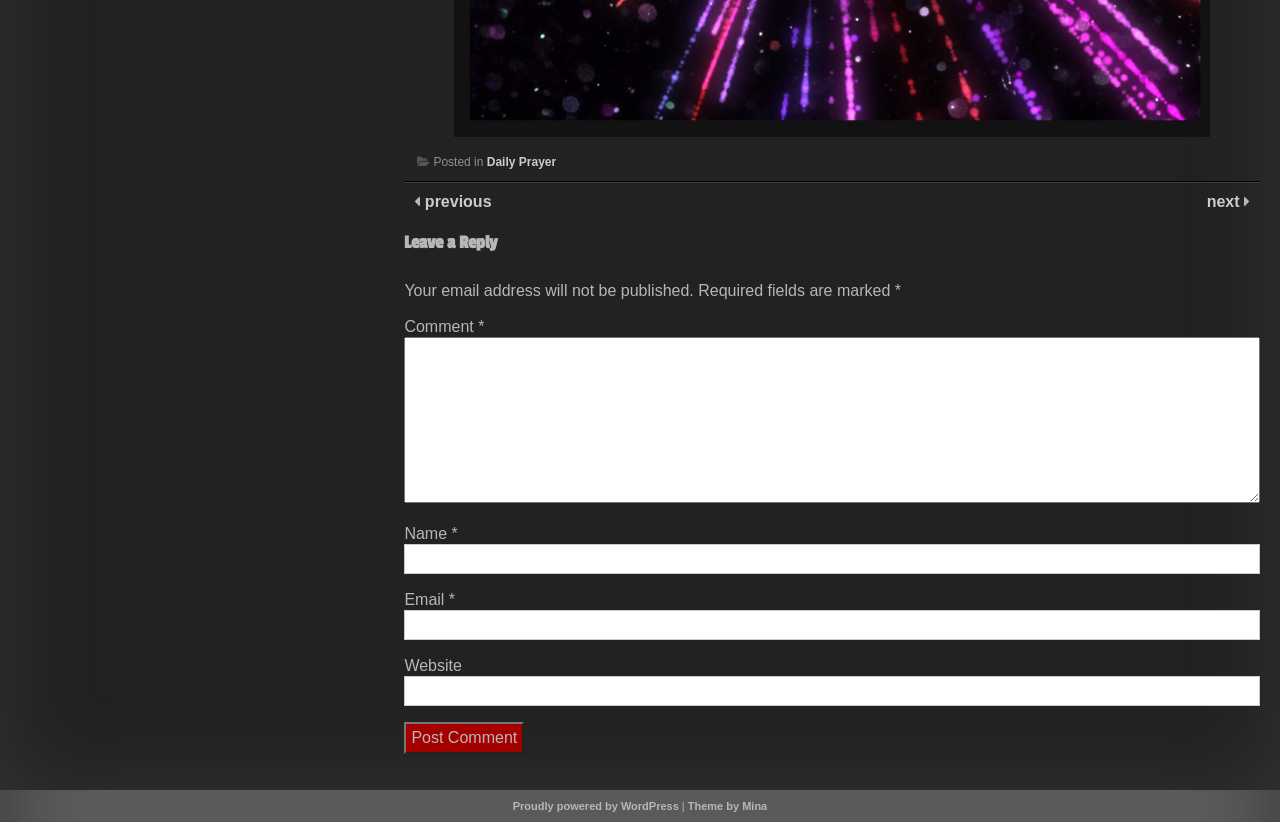Show me the bounding box coordinates of the clickable region to achieve the task as per the instruction: "Click on the 'Daily Prayer' link".

[0.38, 0.188, 0.435, 0.205]